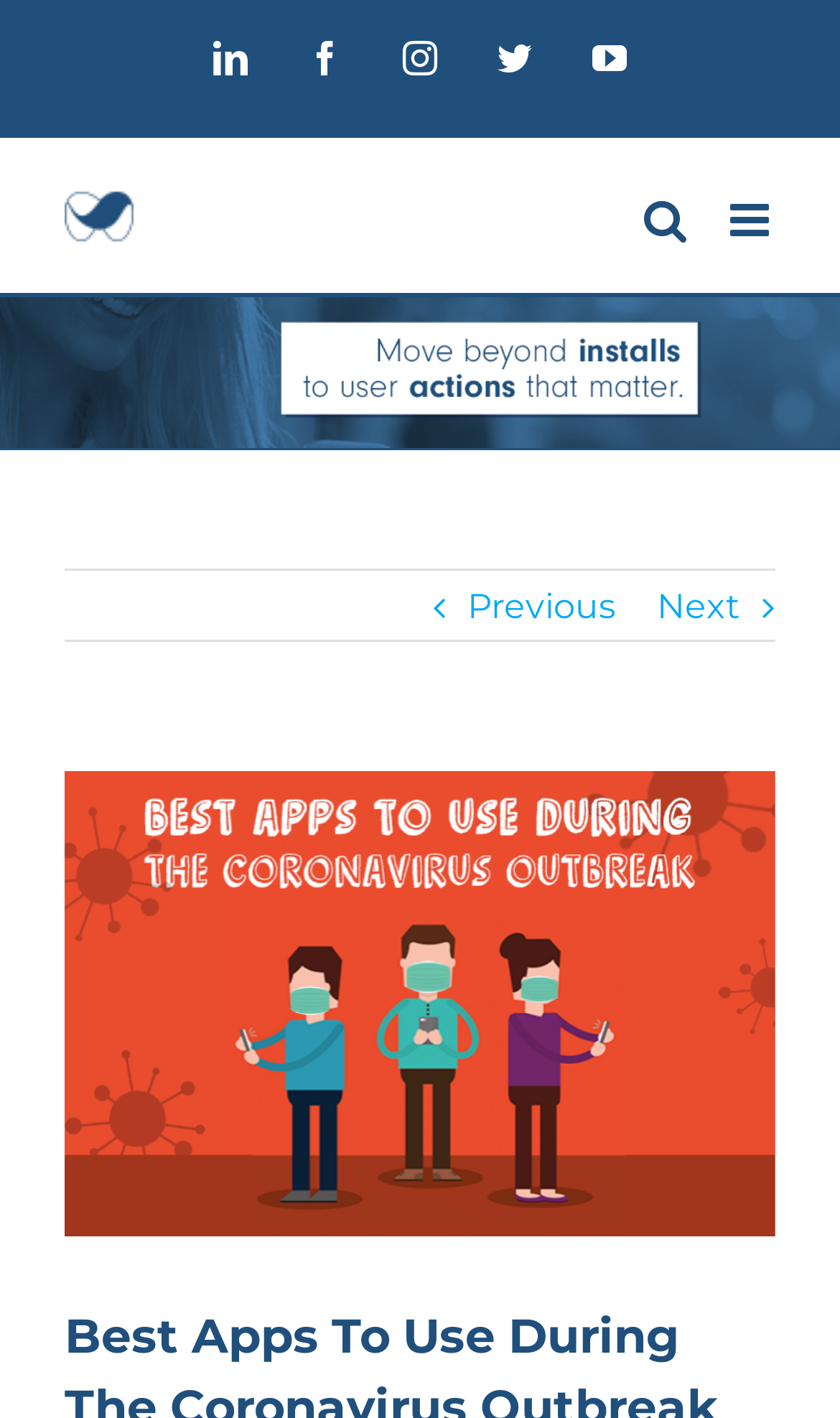Determine the coordinates of the bounding box that should be clicked to complete the instruction: "View the dissertation file". The coordinates should be represented by four float numbers between 0 and 1: [left, top, right, bottom].

None